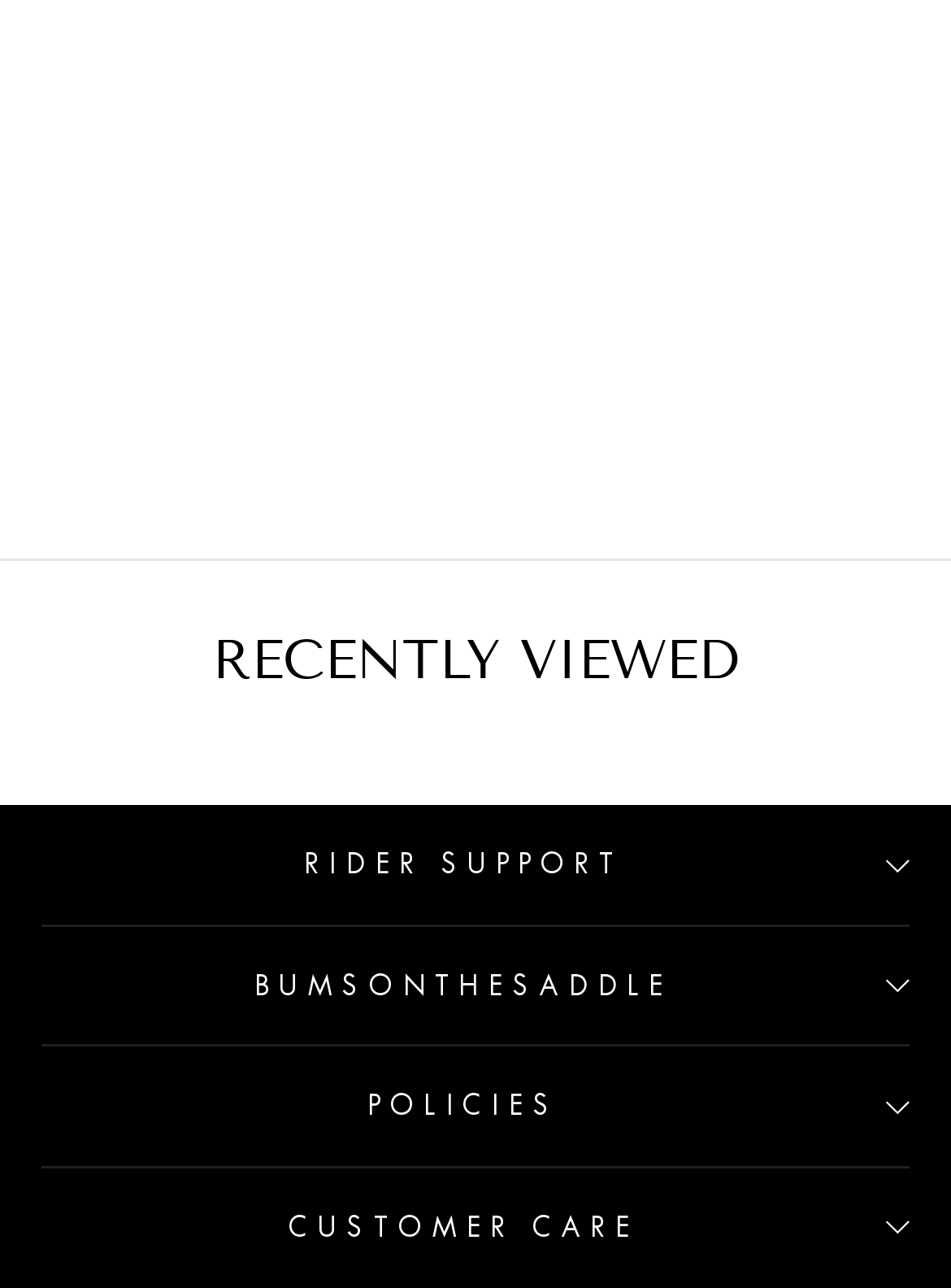What is the text of the heading above the footer?
Please answer the question with as much detail as possible using the screenshot.

The text of the heading above the footer can be found in the heading element that is a child of the HeaderAsNonLandmark element. The text of this heading element is 'RECENTLY VIEWED'.